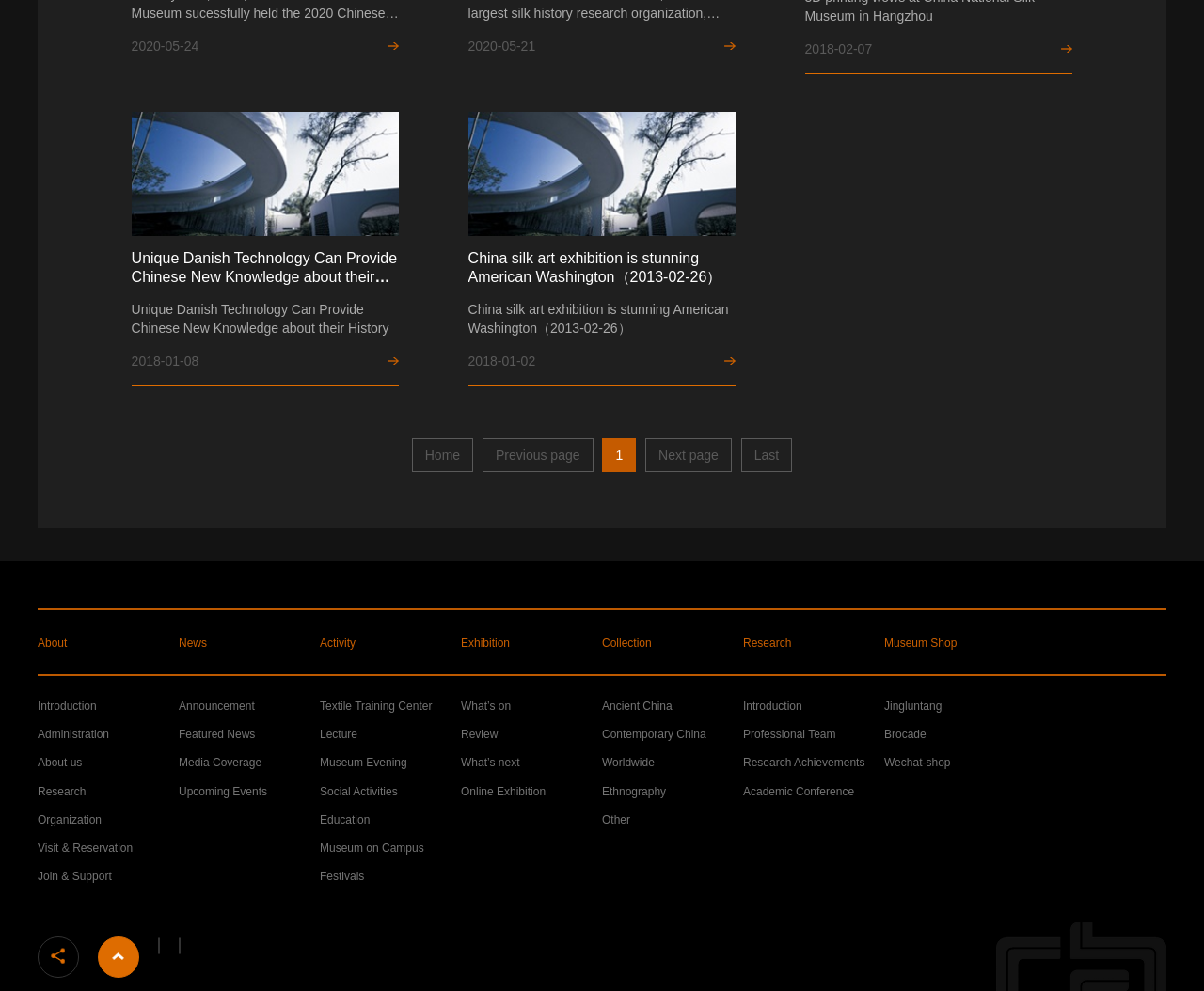What is the category of the link 'Textile Training Center'?
Please provide an in-depth and detailed response to the question.

I found the link 'Textile Training Center' in the third DescriptionList, which is categorized under 'Activity'.